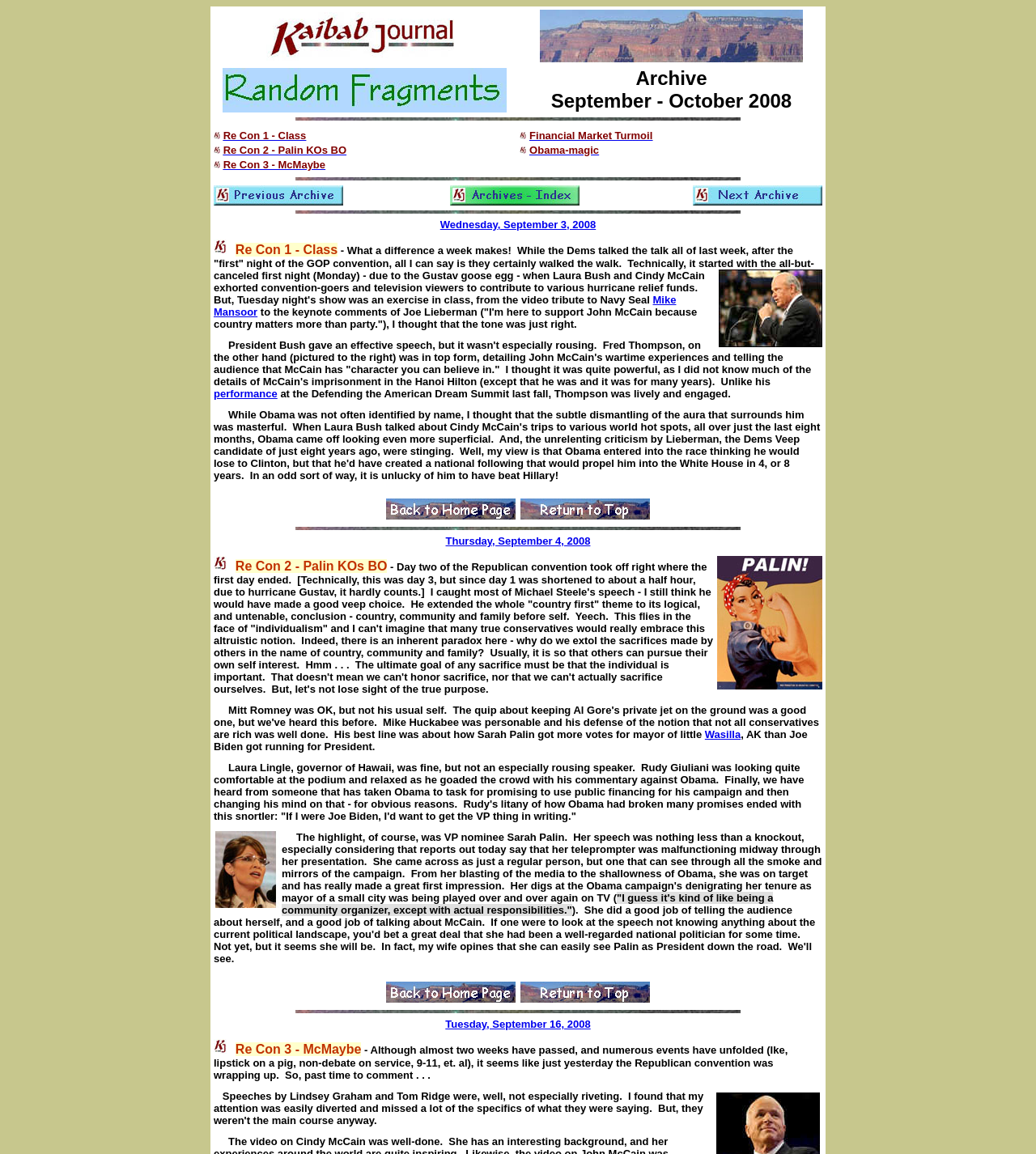What is the name of the journal?
Carefully analyze the image and provide a thorough answer to the question.

The name of the journal can be found in the top-left corner of the webpage, where it is written in a larger font size and bold style.